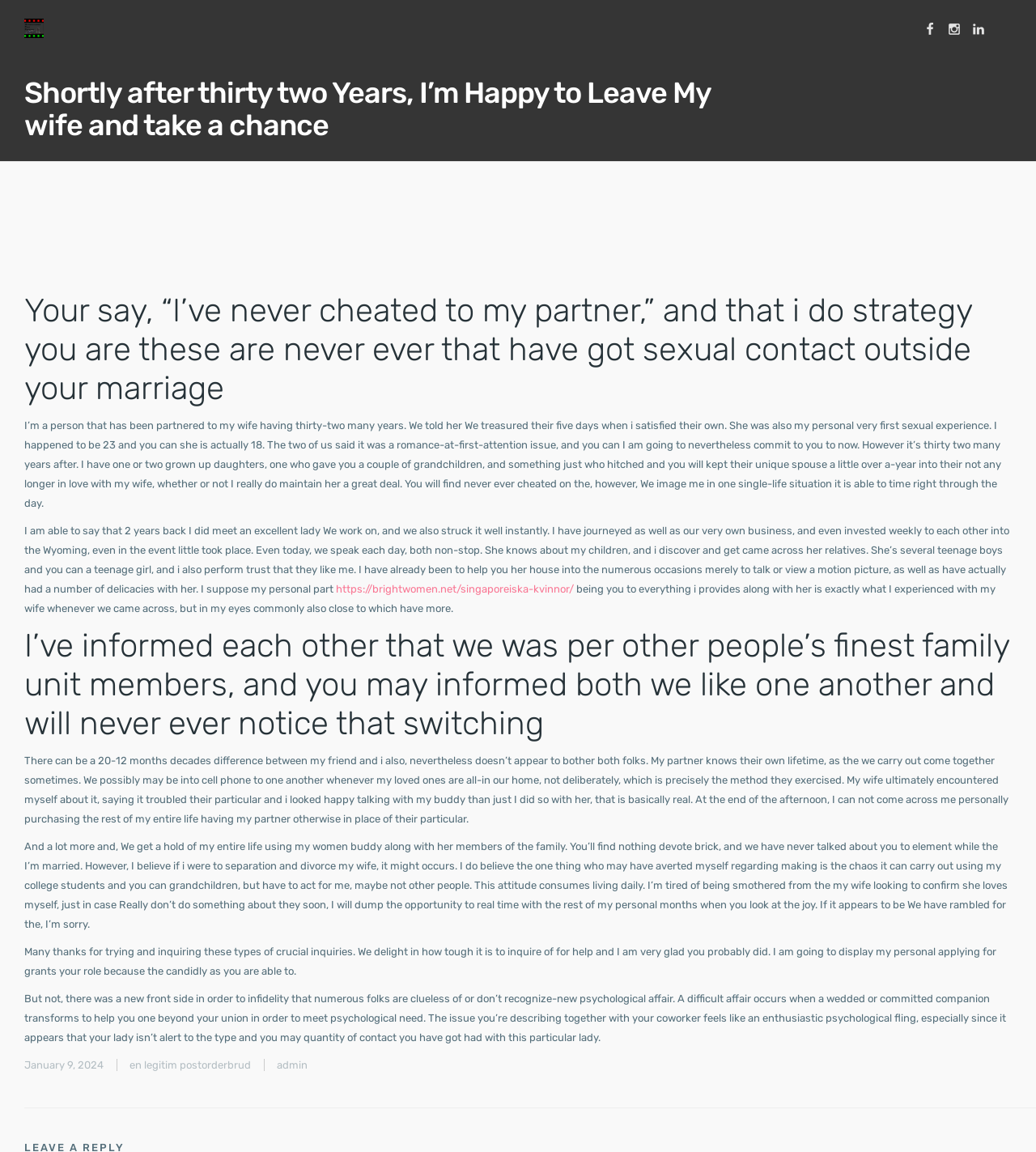Using the description "en legitim postorderbrud", predict the bounding box of the relevant HTML element.

[0.125, 0.919, 0.242, 0.93]